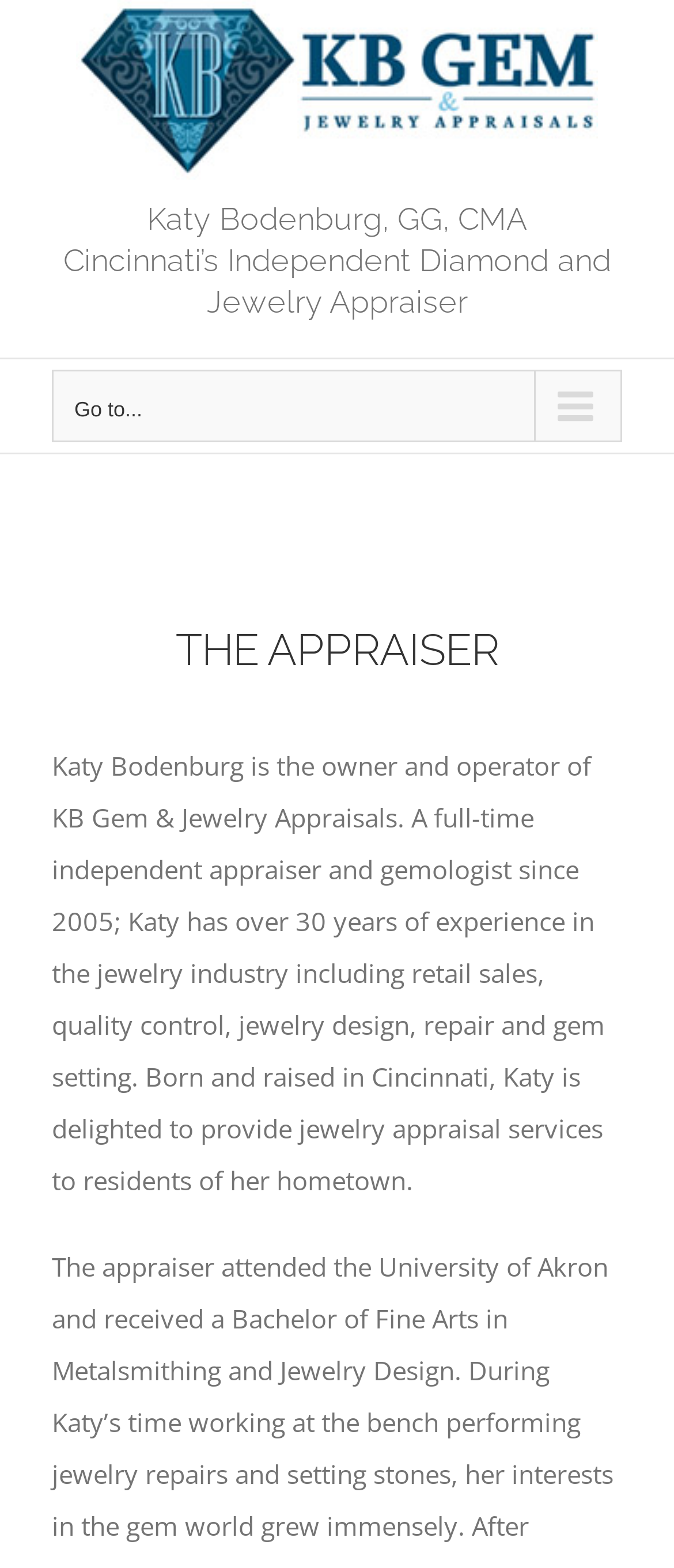What is the location of Katy Bodenburg's hometown?
Use the information from the image to give a detailed answer to the question.

From the static text 'Born and raised in Cincinnati, Katy is delighted to provide jewelry appraisal services to residents of her hometown.', we can infer that Katy Bodenburg's hometown is Cincinnati.